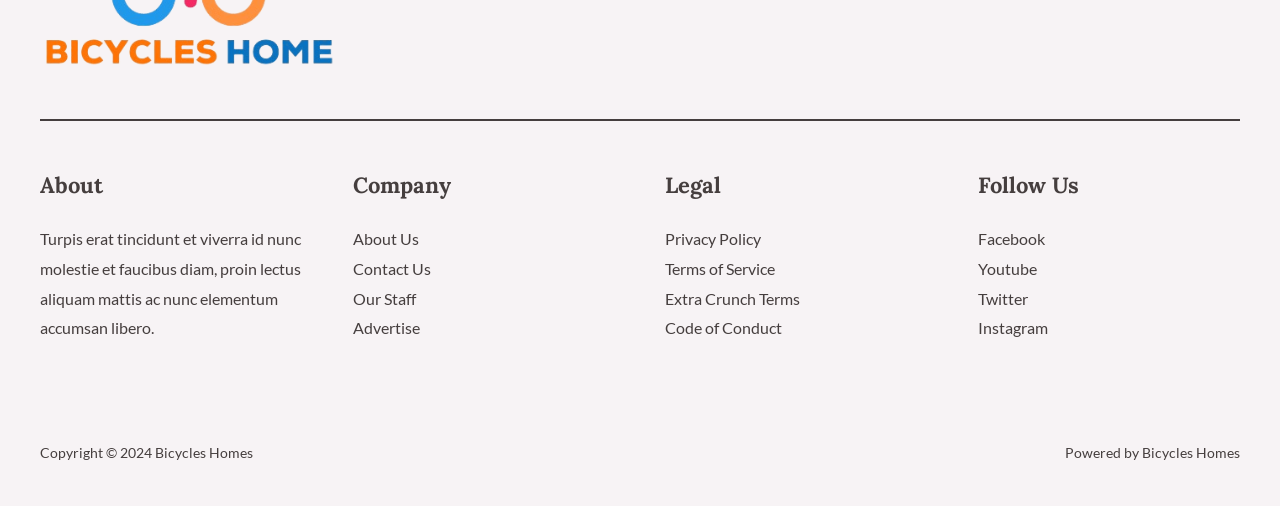Find the bounding box coordinates of the area that needs to be clicked in order to achieve the following instruction: "Check Terms of Service". The coordinates should be specified as four float numbers between 0 and 1, i.e., [left, top, right, bottom].

[0.52, 0.512, 0.605, 0.549]